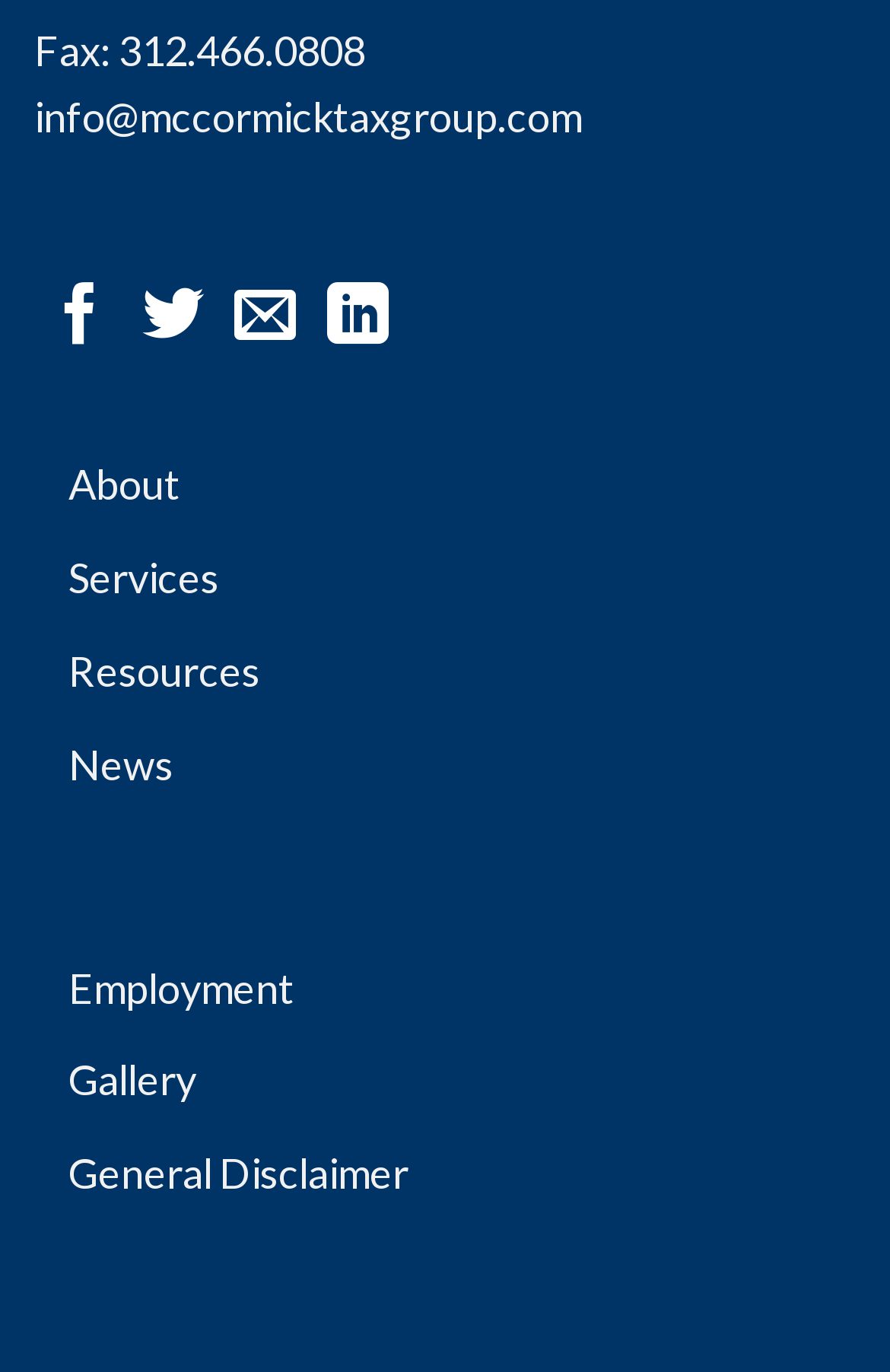Please locate the bounding box coordinates of the element that should be clicked to complete the given instruction: "Check news".

[0.077, 0.523, 0.195, 0.591]